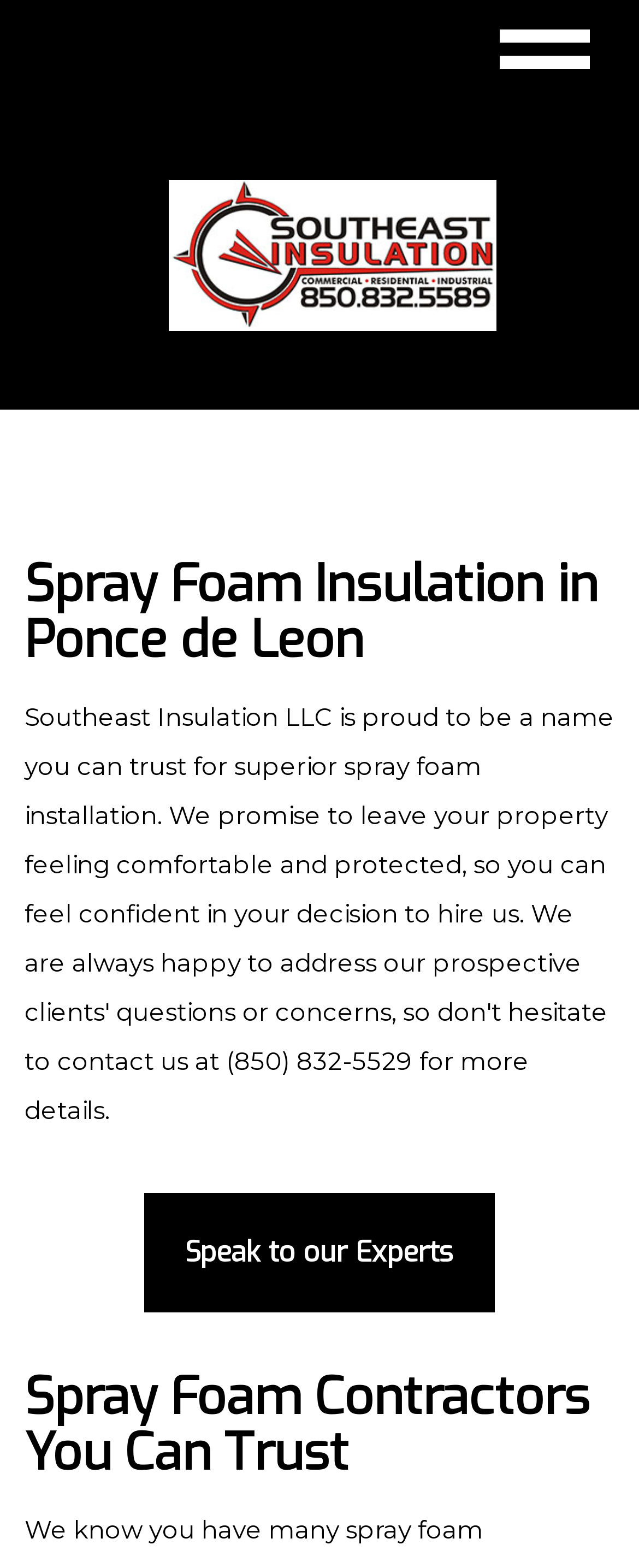Can you extract the primary headline text from the webpage?

Spray Foam Insulation in Ponce de Leon